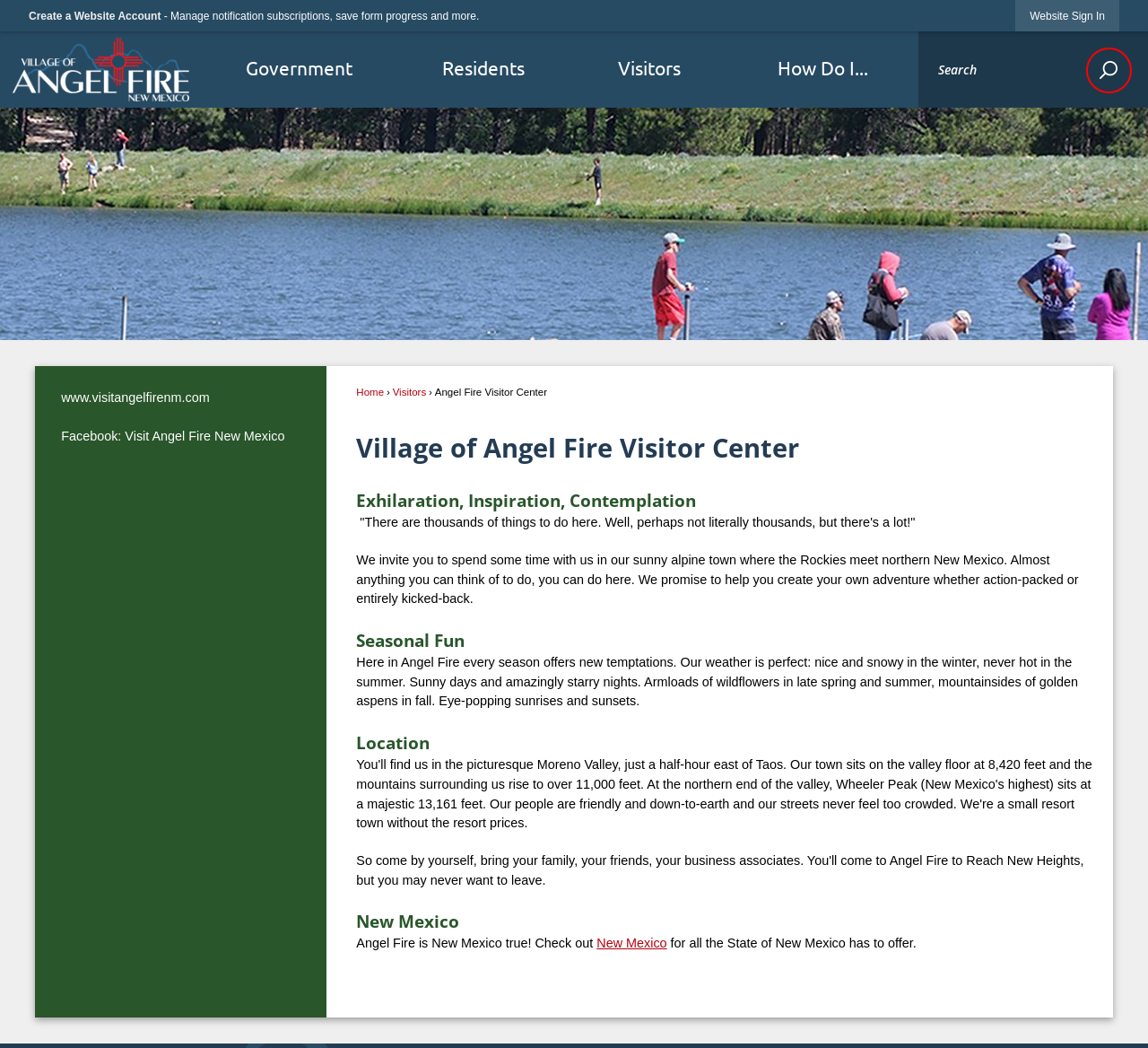What is the name of the visitor center?
Analyze the screenshot and provide a detailed answer to the question.

I found the answer by looking at the heading element with the text 'Village of Angel Fire Visitor Center' and the static text element with the text 'Angel Fire Visitor Center'.